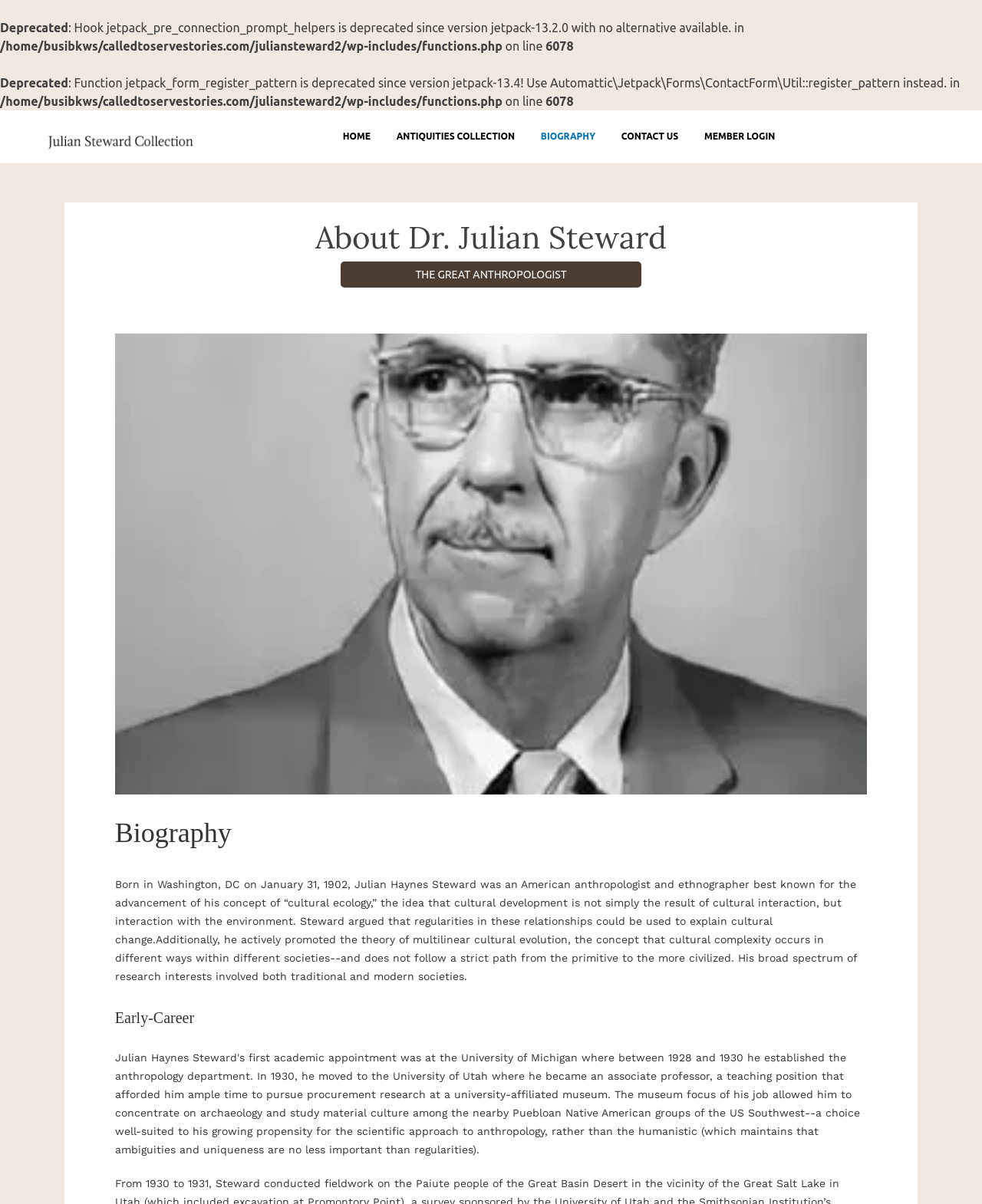Determine the coordinates of the bounding box for the clickable area needed to execute this instruction: "Click on the 'CONTACT US' link".

[0.621, 0.101, 0.703, 0.125]